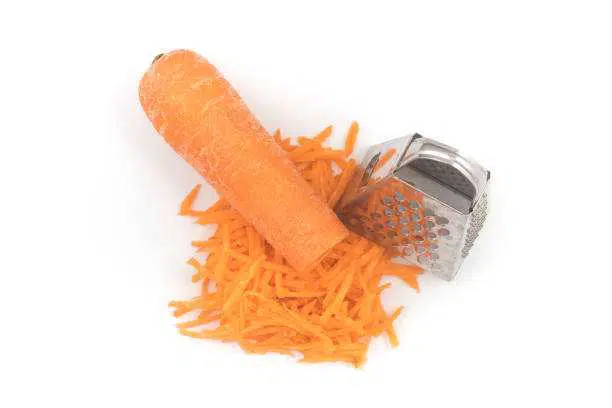Generate a detailed narrative of the image.

In this vibrant image, a whole orange carrot is prominently displayed next to a metal grater, with bright orange shredded carrot resting beneath them. The carrot, freshly peeled and unblemished, suggests readiness for shredding, highlighting its natural color and freshness. The grater, shown at an angle, emphasizes its functionality in transforming the whole carrot into fine, shredded pieces. This scene effectively illustrates the process of shredding carrots, which is a key step in various recipes, making them easier to incorporate into dishes such as salads and soups. The combination of the intact carrot and the freshly shredded remnants showcases the simplicity and effectiveness of the shredding technique, perfect for enhancing flavor and nutrition in meals.